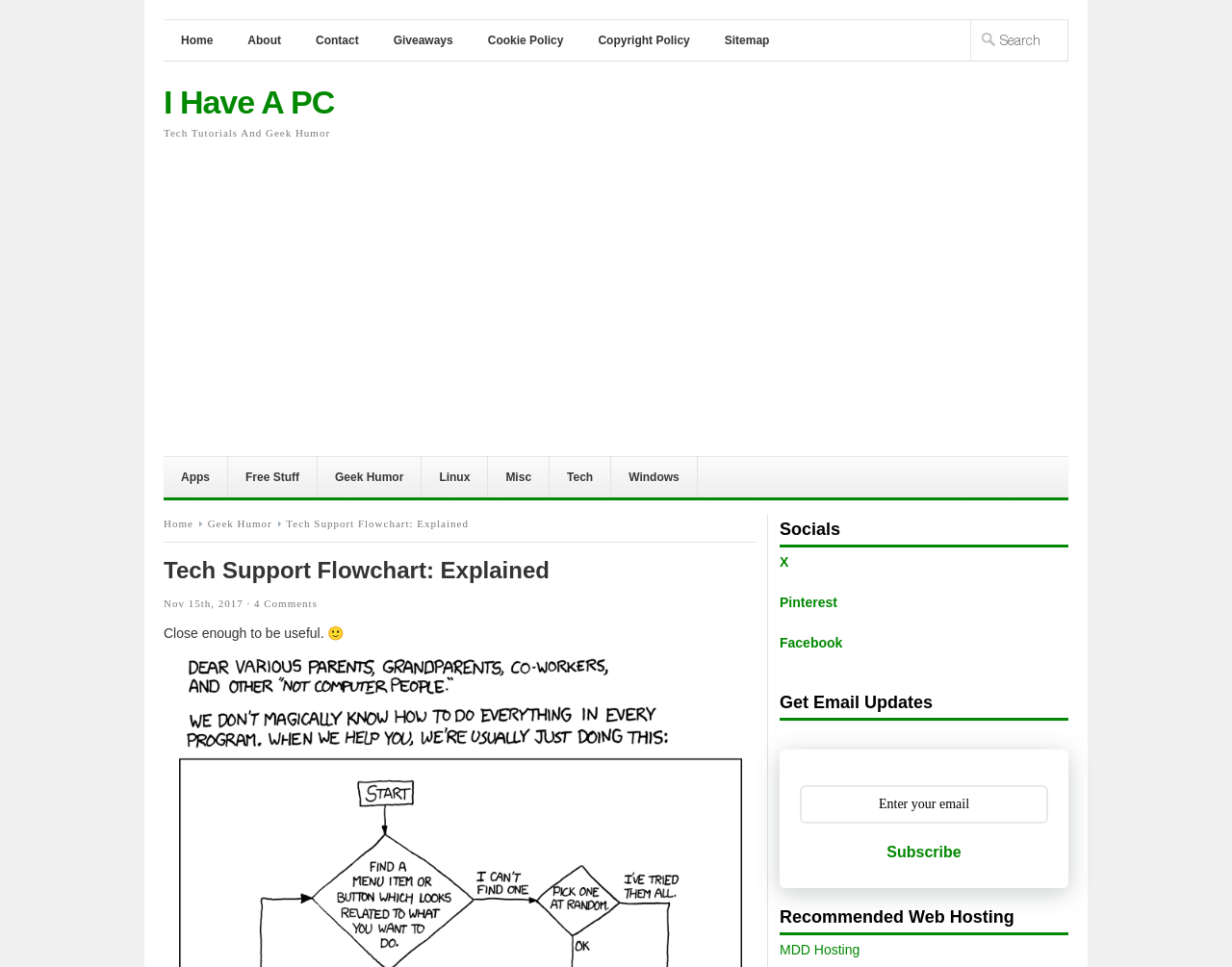Please locate the bounding box coordinates of the element that needs to be clicked to achieve the following instruction: "Read the tech support flowchart". The coordinates should be four float numbers between 0 and 1, i.e., [left, top, right, bottom].

[0.133, 0.576, 0.614, 0.604]